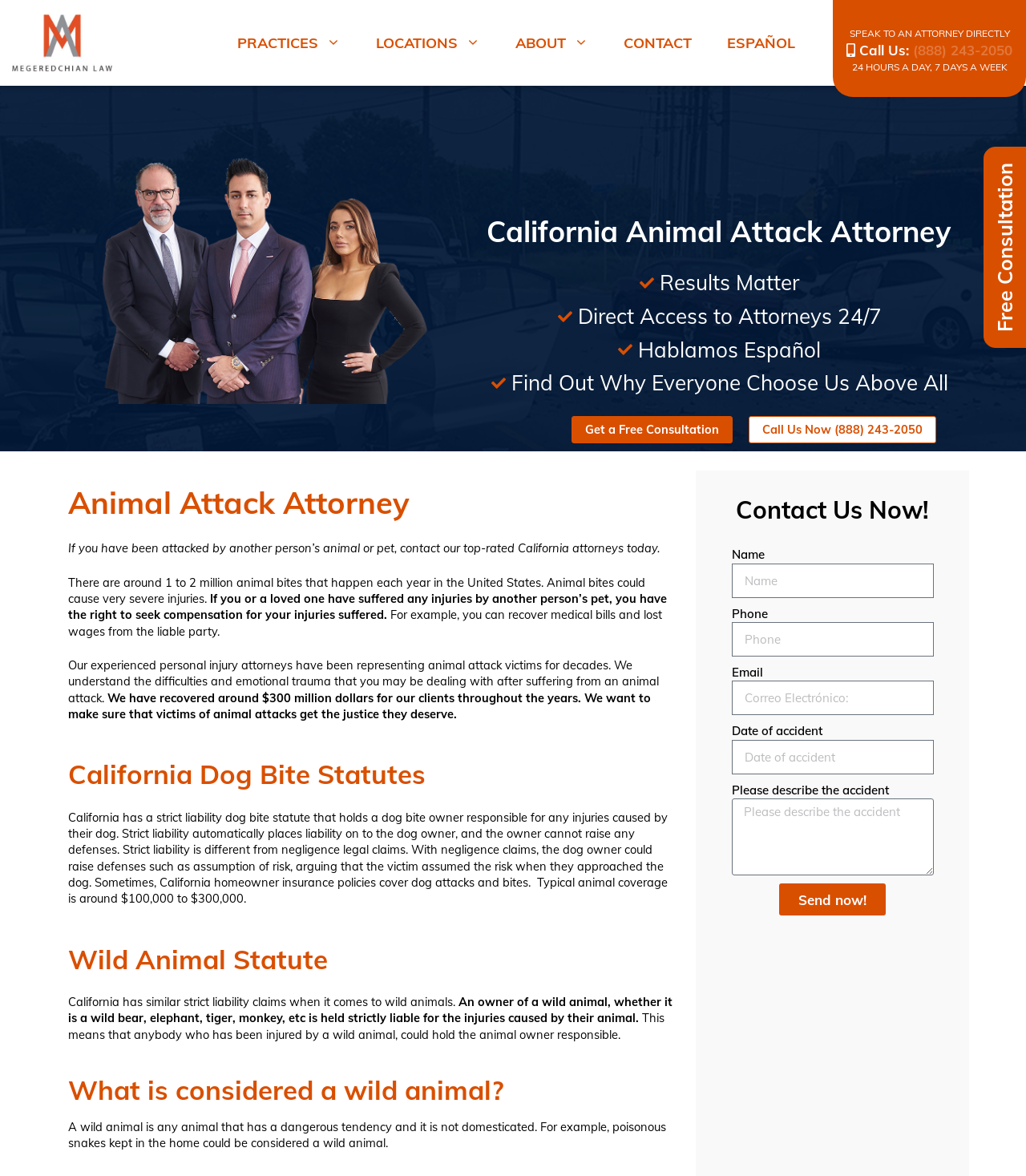Describe all the significant parts and information present on the webpage.

This webpage is about a California animal attack attorney law firm. At the top, there is a banner with the firm's name, "Megeredchian Law", accompanied by an image of the firm's logo. To the right of the banner, there is a call-to-action section with a phone number, "(888) 243-2050", and a "Speak to an Attorney Directly" message.

Below the banner, there is a heading that reads "California Animal Attack Attorney". The main content of the webpage is divided into several sections. The first section explains the importance of seeking compensation for animal attack injuries, with several paragraphs of text describing the severity of animal bites and the rights of victims.

The next section is headed "California Dog Bite Statutes" and provides information about the state's strict liability dog bite statute. This is followed by a section on "Wild Animal Statute", which explains the similar strict liability claims for wild animal attacks.

Further down the page, there is a section with a heading "Contact Us Now!" that contains a contact form with fields for name, phone, email, date of accident, and a description of the accident. There is also a "Send now!" button to submit the form.

Throughout the webpage, there are several calls-to-action, including links to "Get a Free Consultation" and "Call Us Now (888) 243-2050". The webpage also has several headings and subheadings that break up the content and provide a clear structure to the information presented.